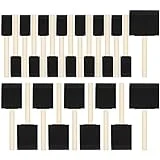What is the material of the brush handles?
Please answer the question with as much detail as possible using the screenshot.

The caption describes the brushes as having wooden handles, which is the material used for the handles of the paint brushes in the set.